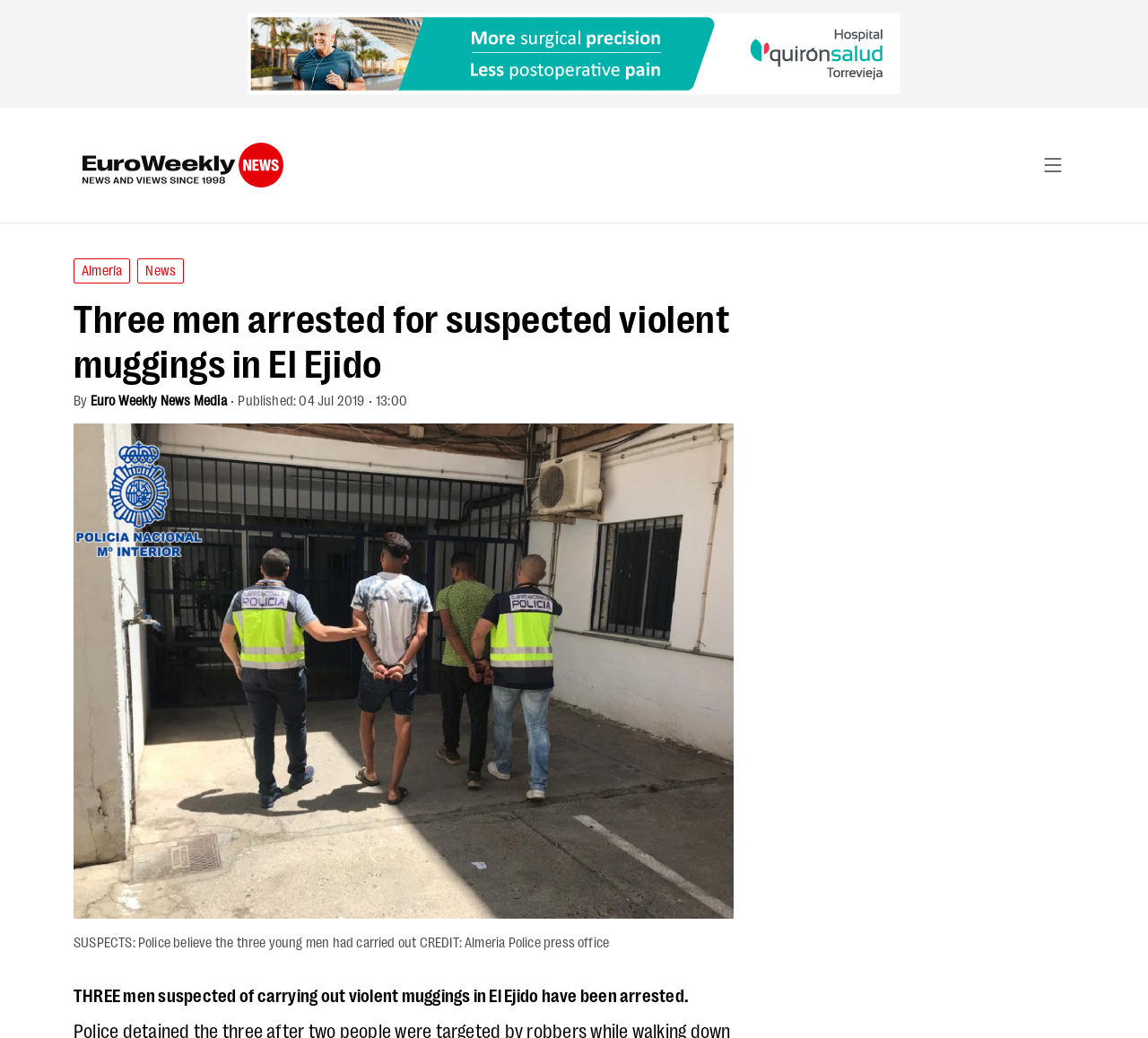When was the article published?
Could you answer the question in a detailed manner, providing as much information as possible?

I found the answer by reading the text below the author's name, which states 'Published: 04 Jul 2019 • 13:00'.